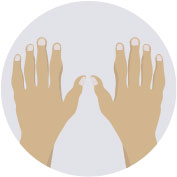What do the hands in the image symbolize?
From the image, respond with a single word or phrase.

Touch, connection, and interaction